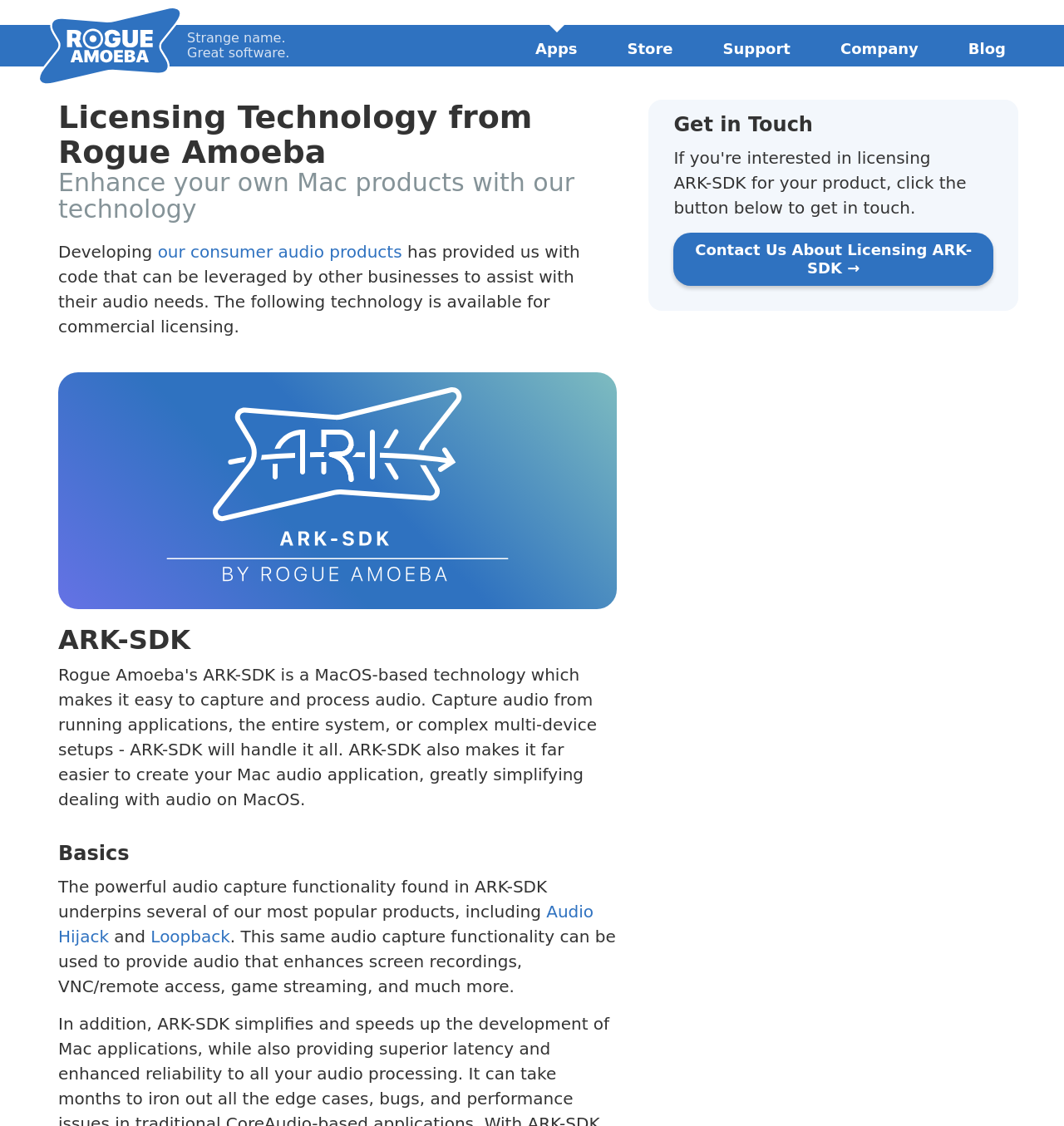Identify and extract the main heading of the webpage.

Licensing Technology from Rogue Amoeba